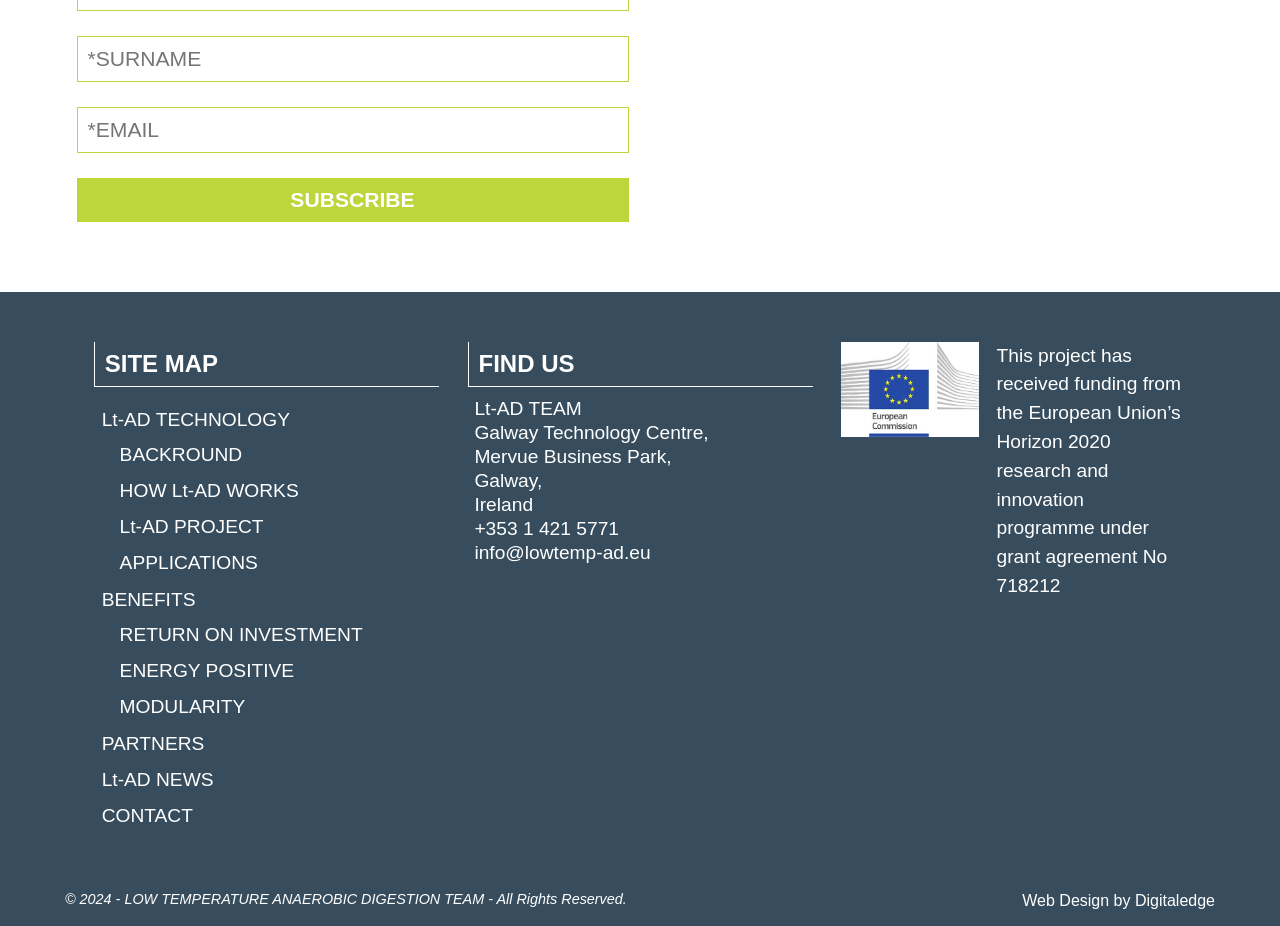Find the bounding box coordinates for the element described here: "Lt-AD NEWS".

[0.079, 0.83, 0.167, 0.853]